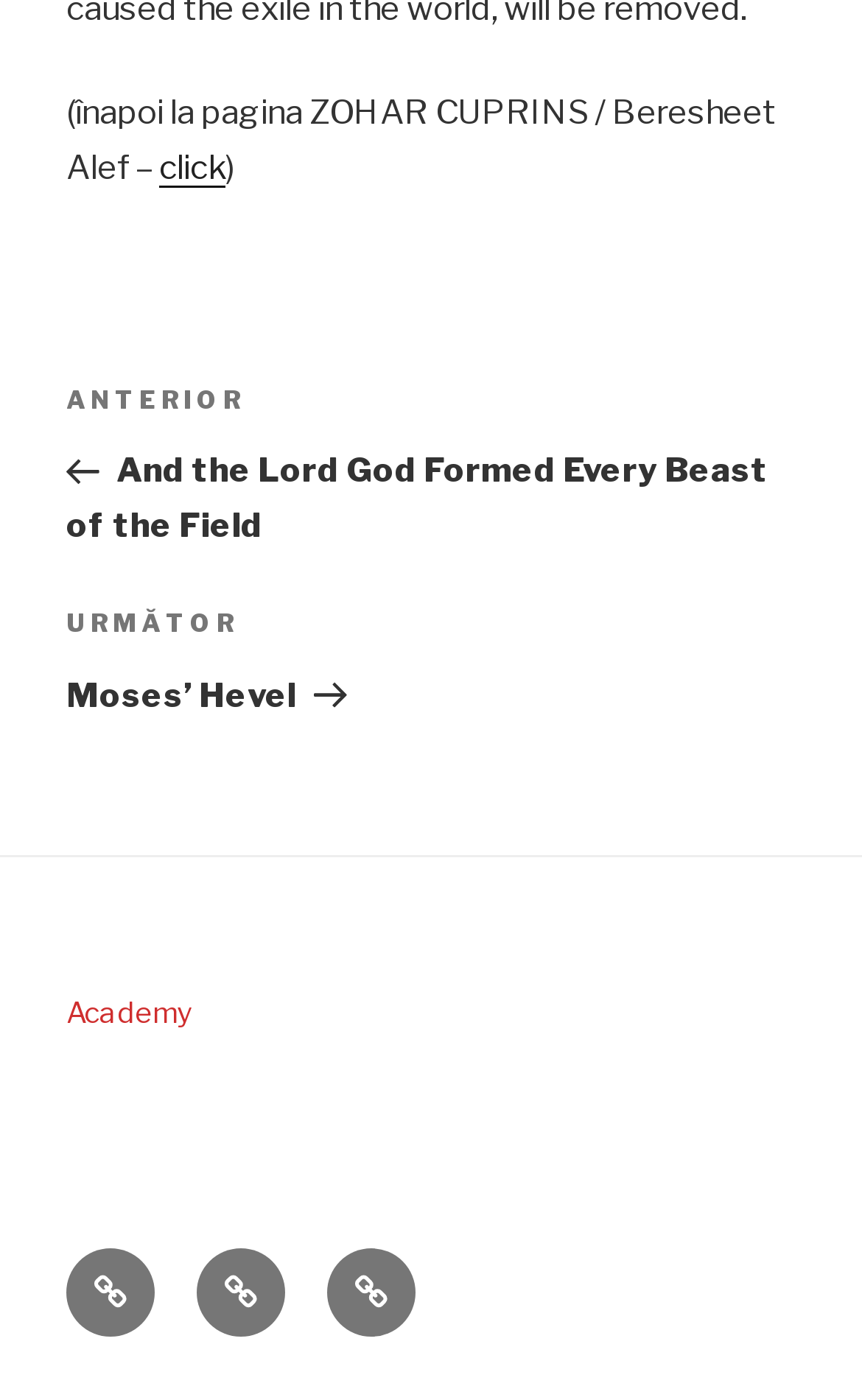What is the name of the academy?
Carefully analyze the image and provide a thorough answer to the question.

I found the answer by looking at the 'Subsol' section where it mentions 'Academy'.